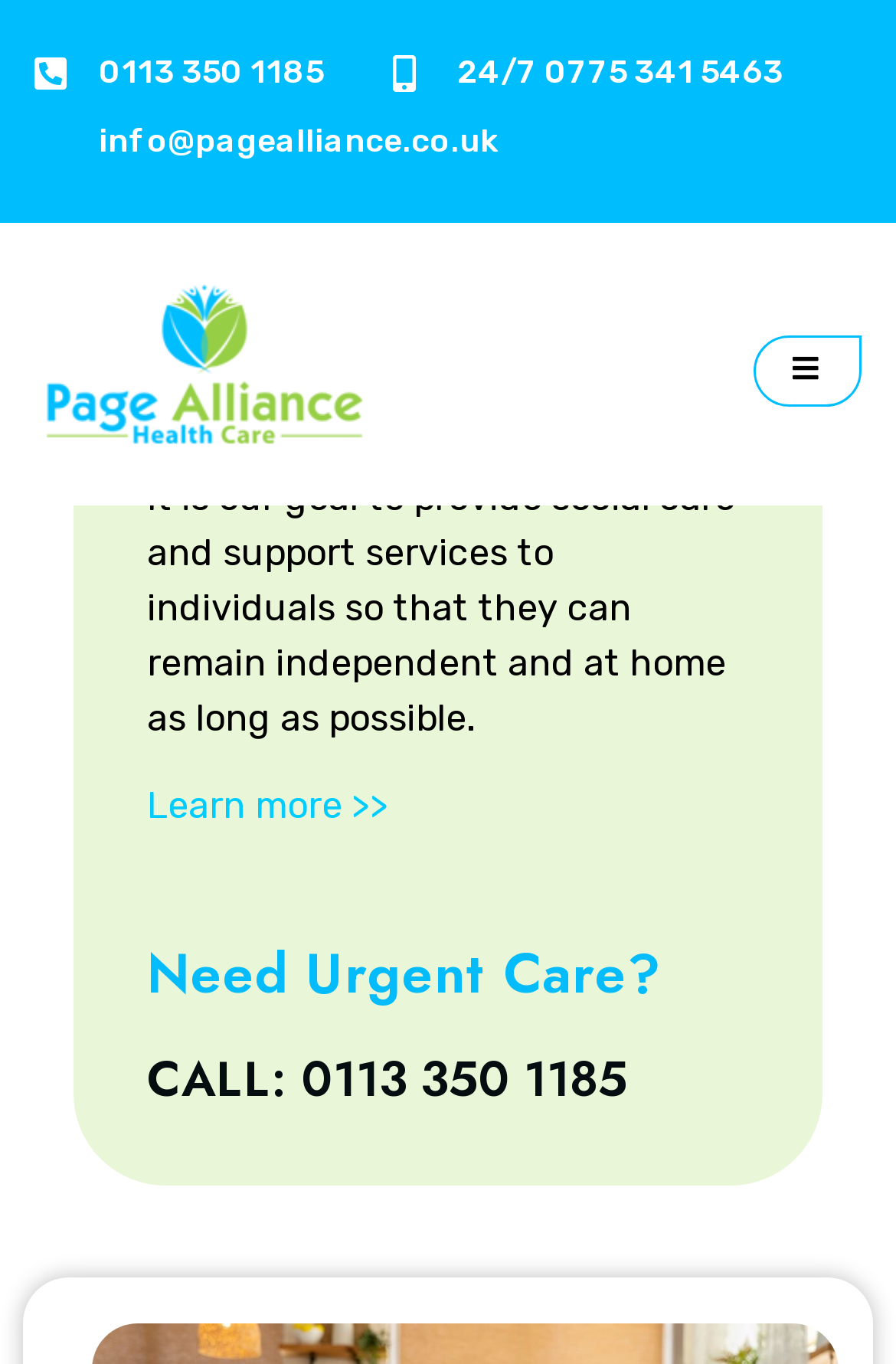Use a single word or phrase to answer the question:
What is the goal of Page Alliance Health Care?

To provide social care and support services